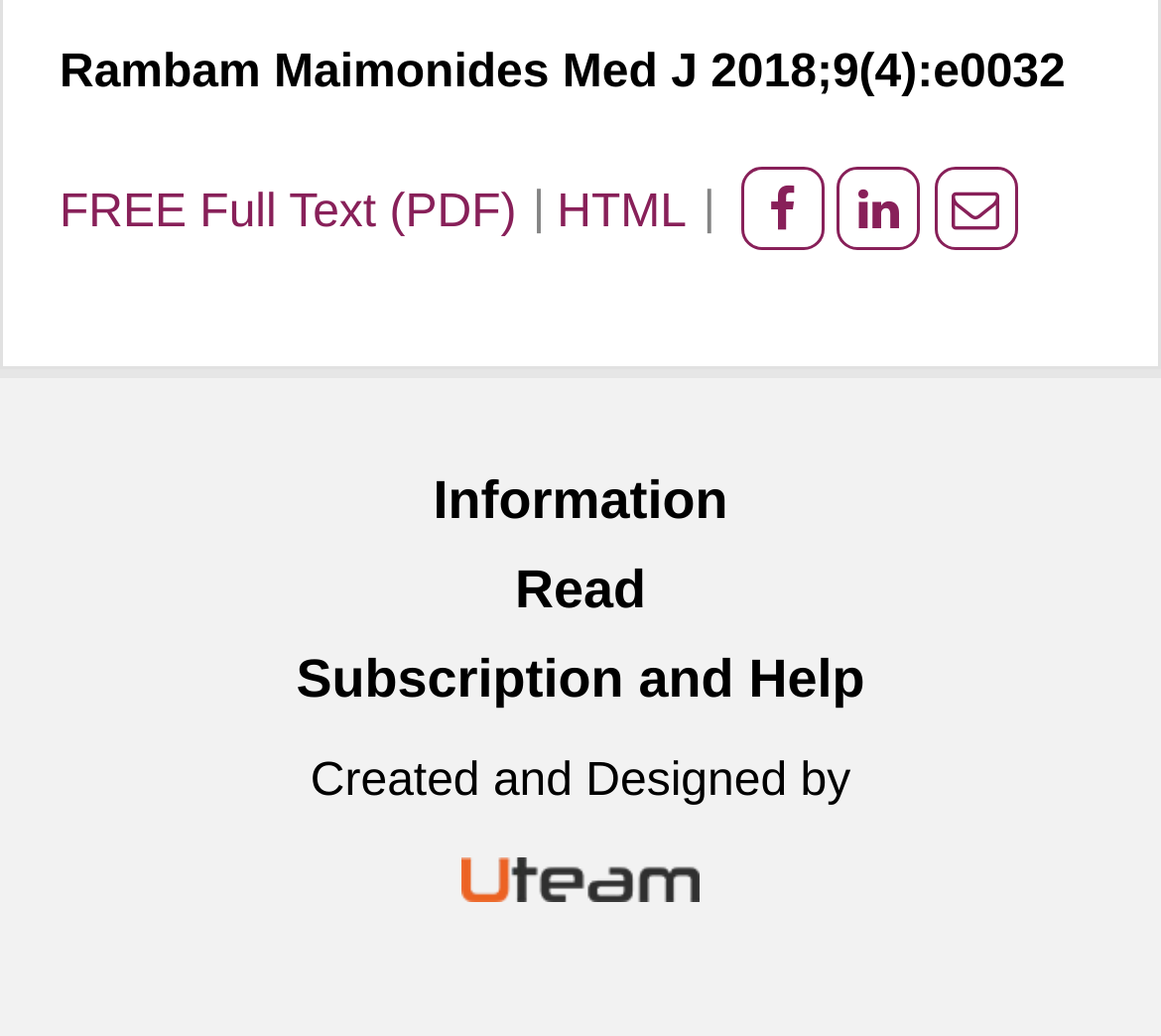How many headings are available in the content info section?
Using the image as a reference, answer with just one word or a short phrase.

3